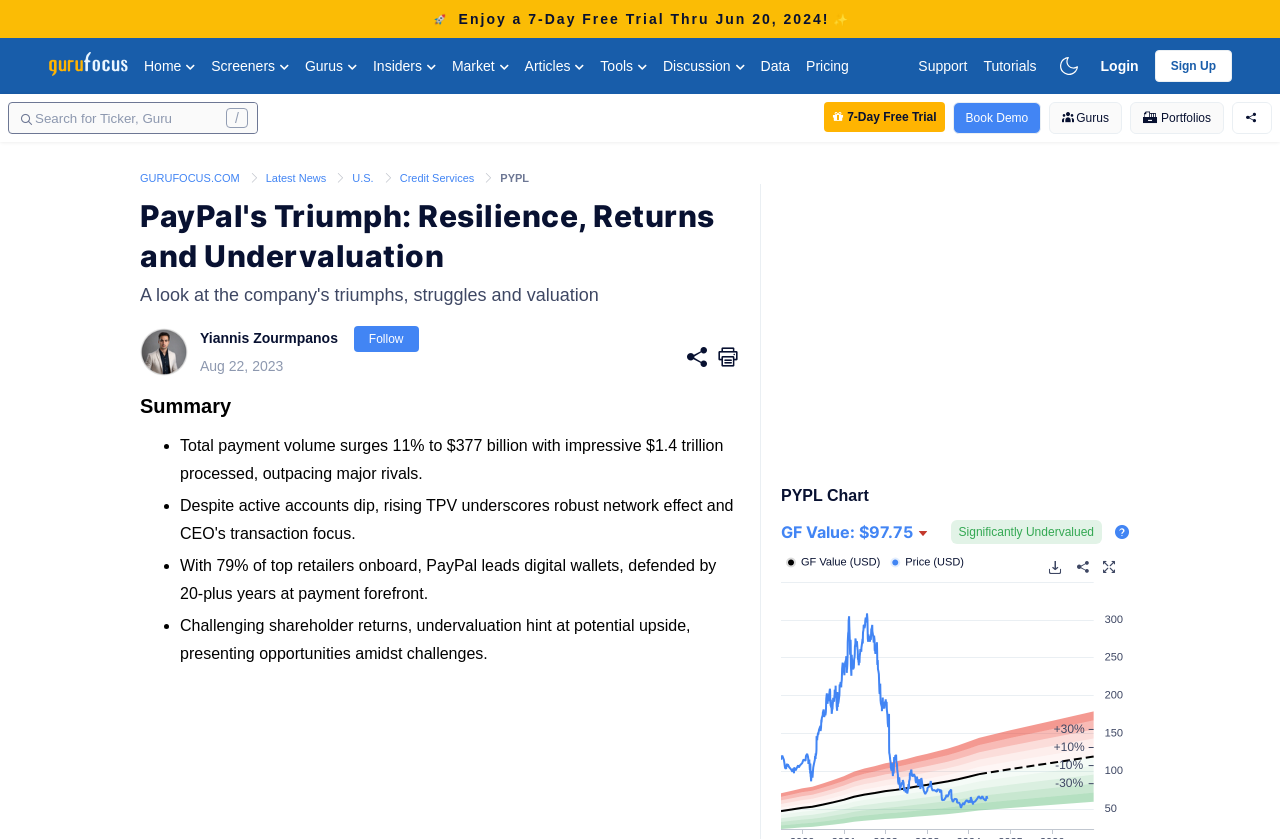Please identify the bounding box coordinates of the region to click in order to complete the given instruction: "Search for a ticker or guru". The coordinates should be four float numbers between 0 and 1, i.e., [left, top, right, bottom].

[0.026, 0.123, 0.201, 0.159]